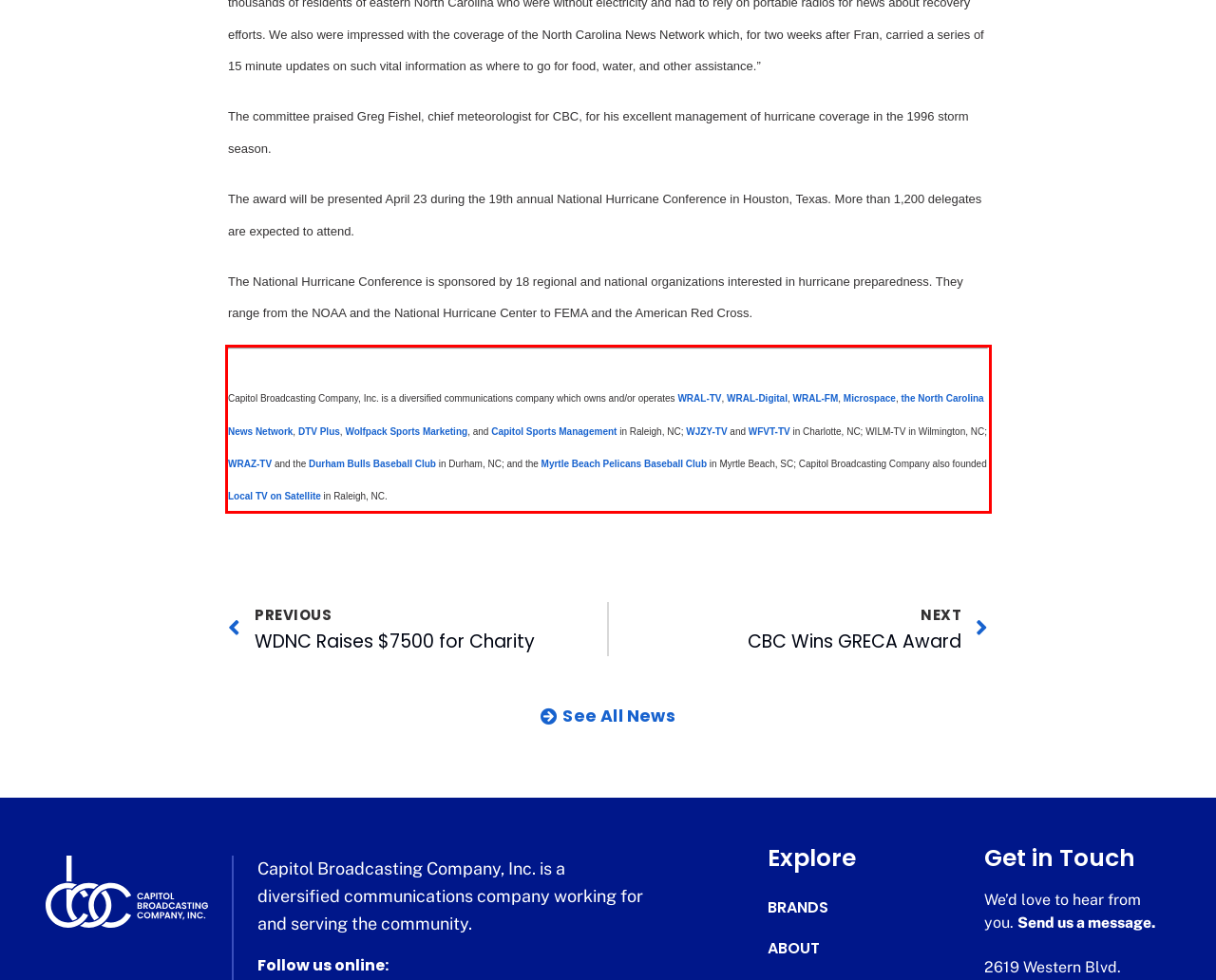Observe the screenshot of the webpage, locate the red bounding box, and extract the text content within it.

Capitol Broadcasting Company, Inc. is a diversified communications company which owns and/or operates WRAL-TV, WRAL-Digital, WRAL-FM, Microspace, the North Carolina News Network, DTV Plus, Wolfpack Sports Marketing, and Capitol Sports Management in Raleigh, NC; WJZY-TV and WFVT-TV in Charlotte, NC; WILM-TV in Wilmington, NC; WRAZ-TV and the Durham Bulls Baseball Club in Durham, NC; and the Myrtle Beach Pelicans Baseball Club in Myrtle Beach, SC; Capitol Broadcasting Company also founded Local TV on Satellite in Raleigh, NC.